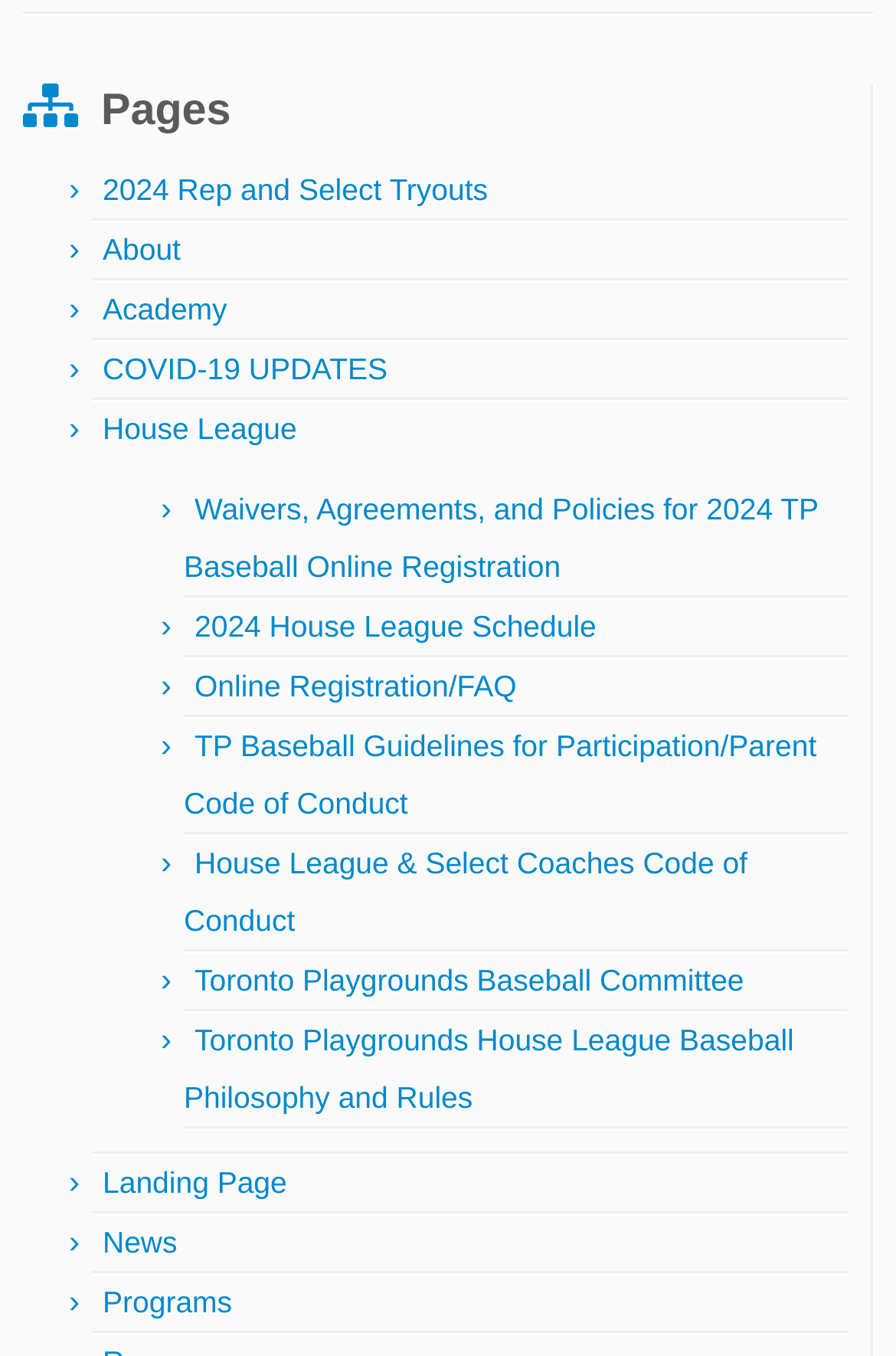Answer the question below using just one word or a short phrase: 
What is the orientation of the separator element?

horizontal